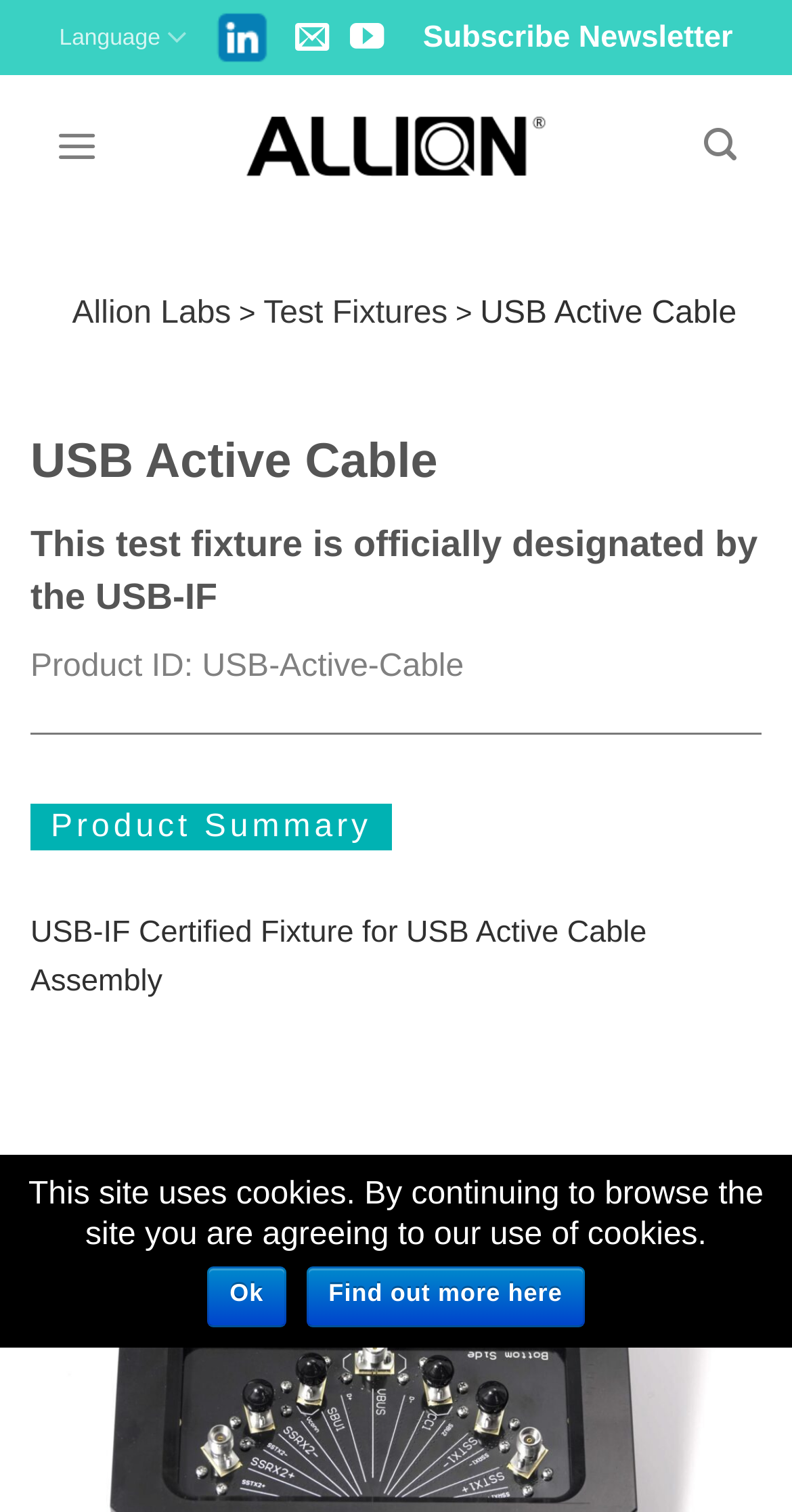Given the description: "Ok", determine the bounding box coordinates of the UI element. The coordinates should be formatted as four float numbers between 0 and 1, [left, top, right, bottom].

[0.262, 0.838, 0.361, 0.878]